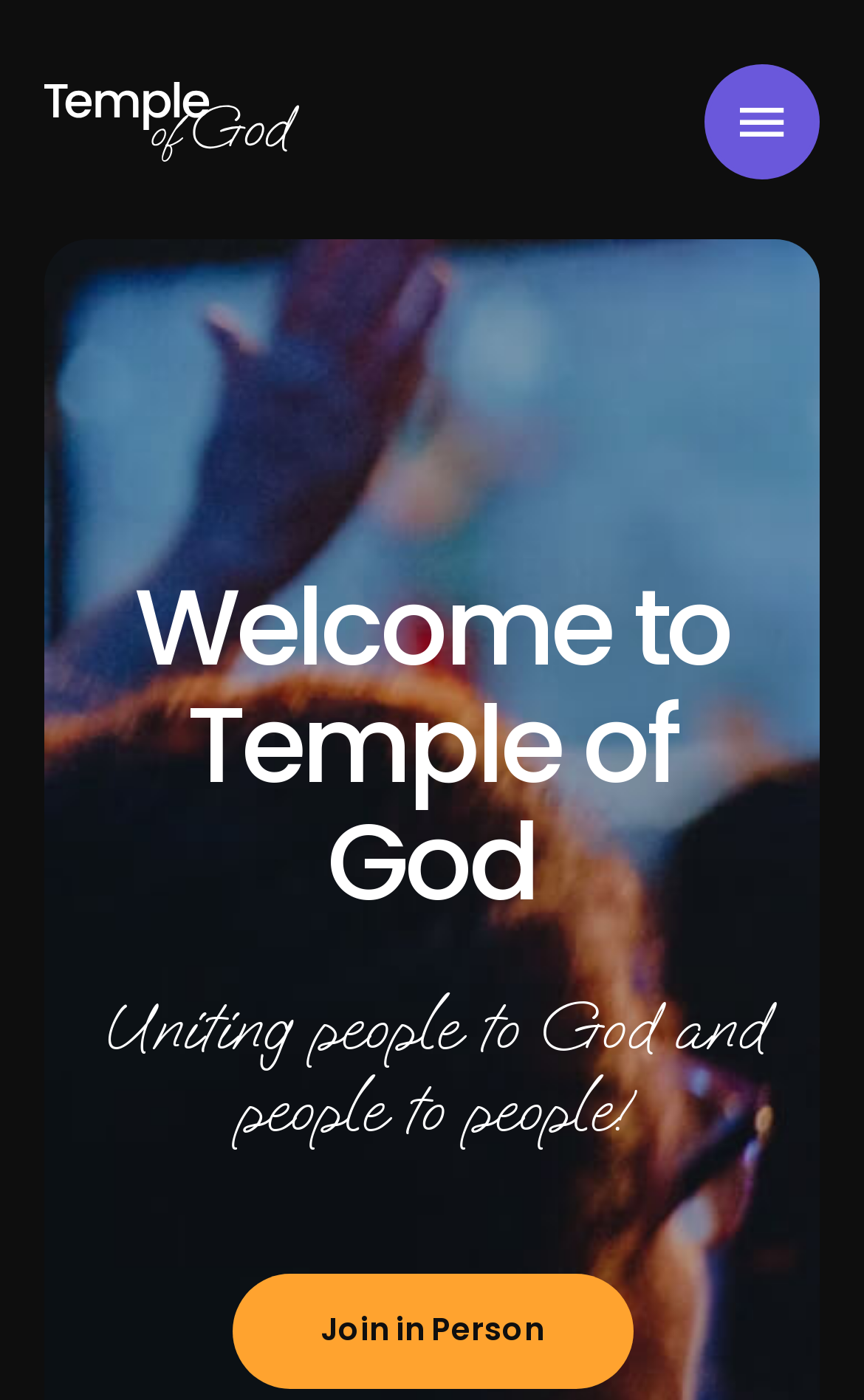Use the information in the screenshot to answer the question comprehensively: What is the position of the button 'Join in Person'?

I compared the y1 and y2 coordinates of the button 'Join in Person' with other elements and found that it has a higher y1 value, indicating that it is positioned at the bottom of the webpage.